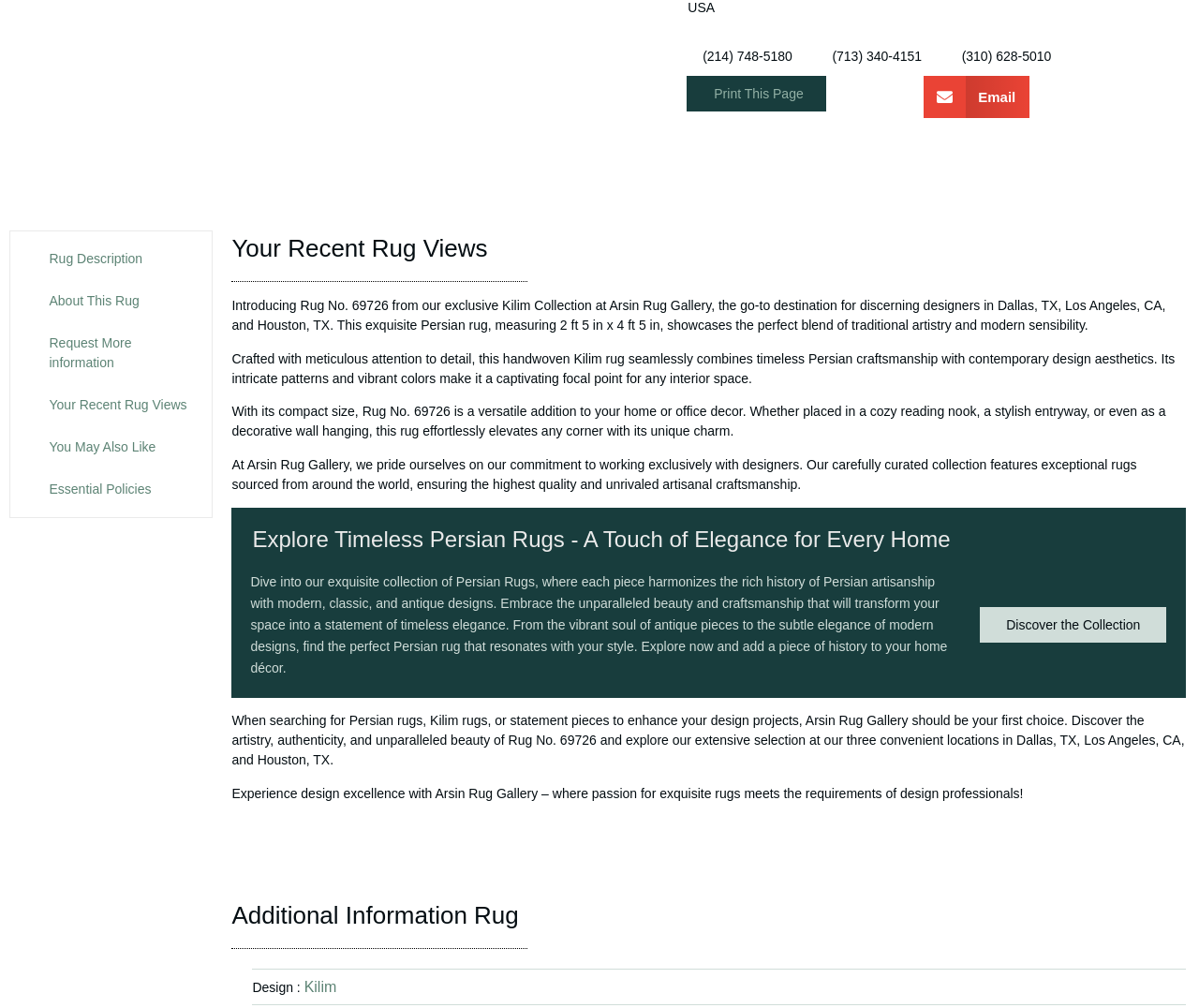What is the phone number for Dallas, TX?
Please provide a comprehensive answer based on the contents of the image.

I found the phone number for Dallas, TX by looking at the StaticText elements at the top of the webpage, which display the phone numbers for different locations. The phone number for Dallas, TX is (214) 748-5180.